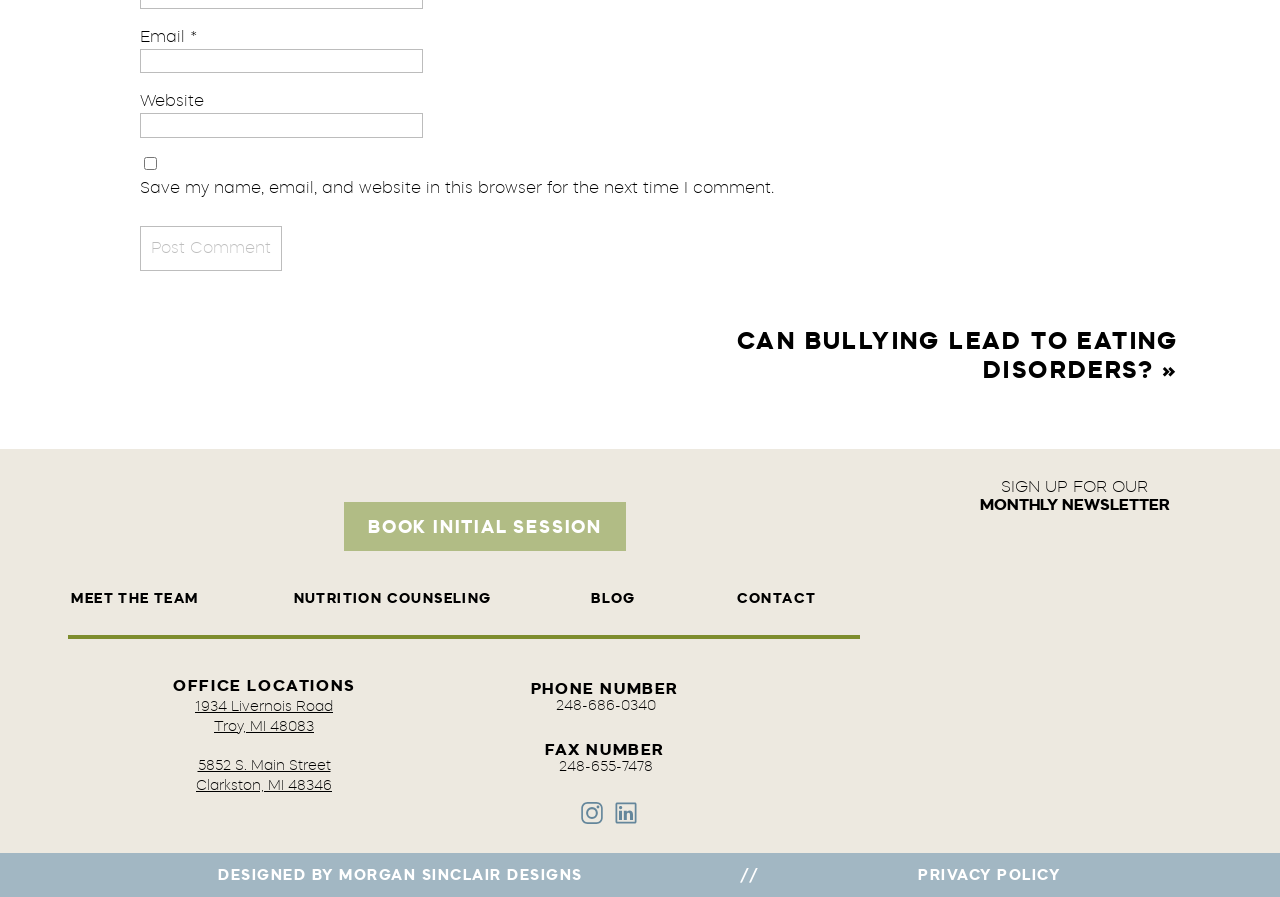What is the purpose of the 'Email' and 'Website' text boxes?
Please use the image to provide an in-depth answer to the question.

The 'Email' and 'Website' text boxes are located above the 'Post Comment' button, suggesting that they are required to leave a comment on the webpage. The 'Email' text box has a required attribute, further supporting this conclusion.